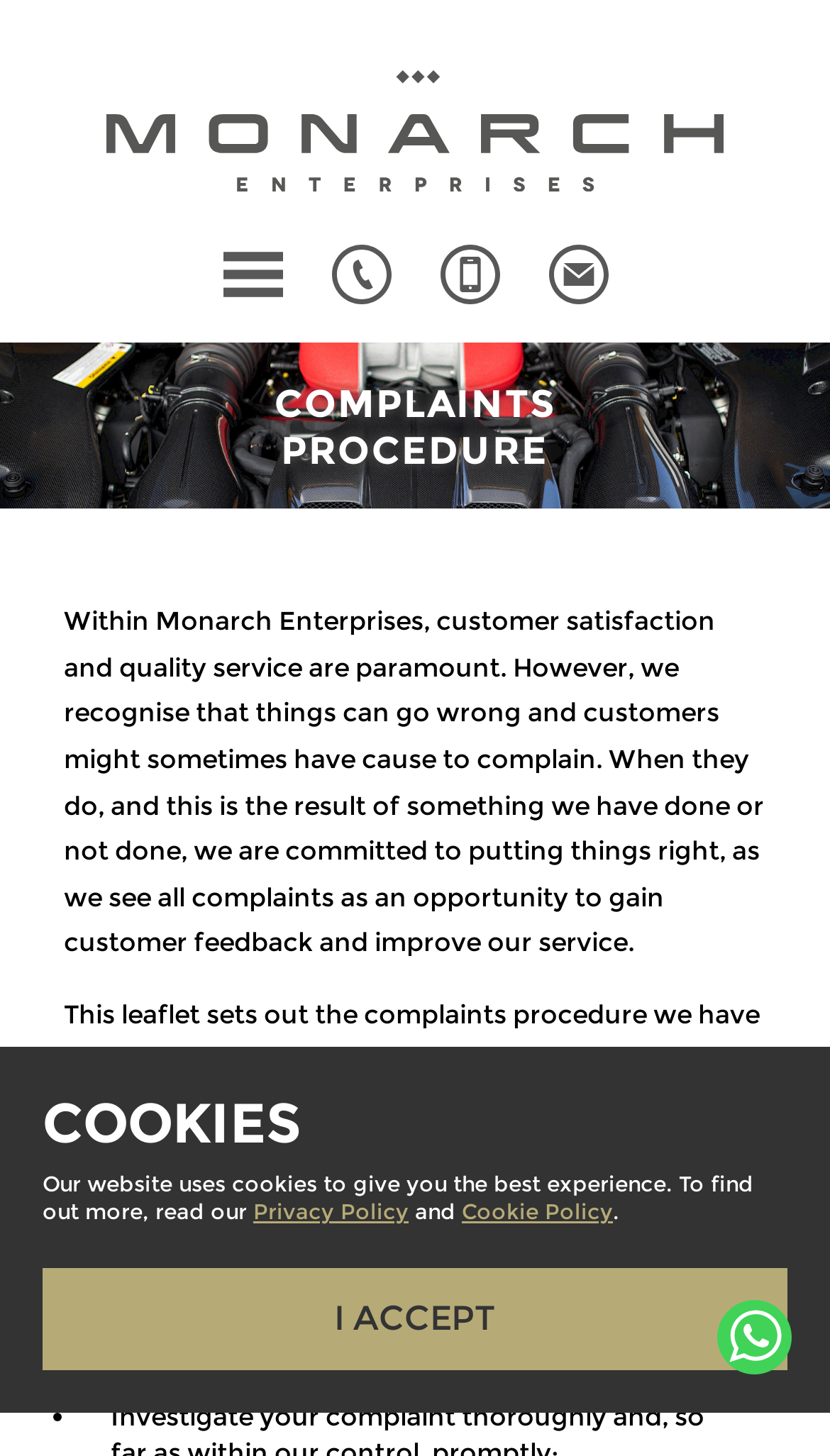Extract the bounding box coordinates for the UI element described as: "title="Email"".

[0.66, 0.167, 0.732, 0.208]